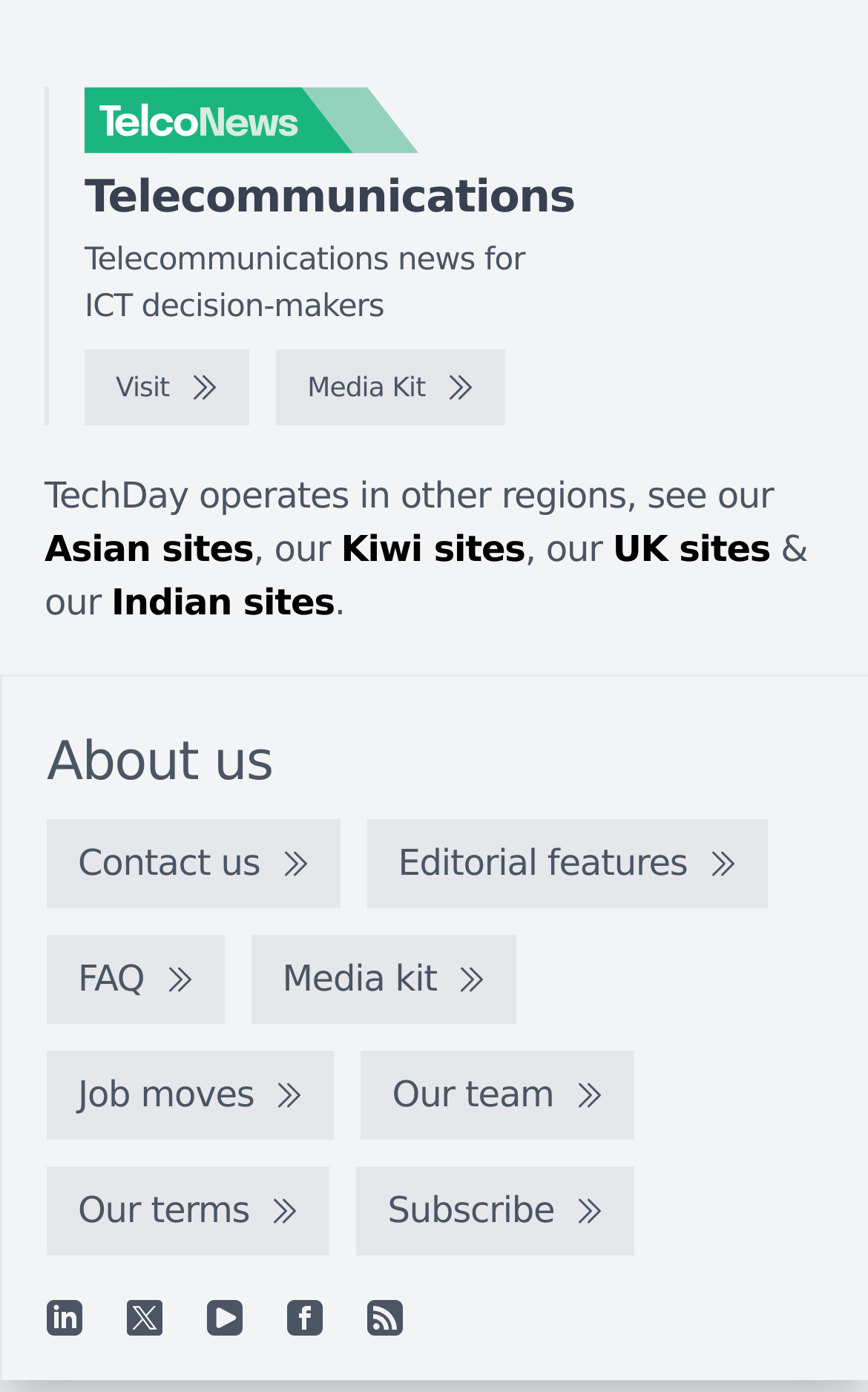How many social media links are there?
Using the picture, provide a one-word or short phrase answer.

5